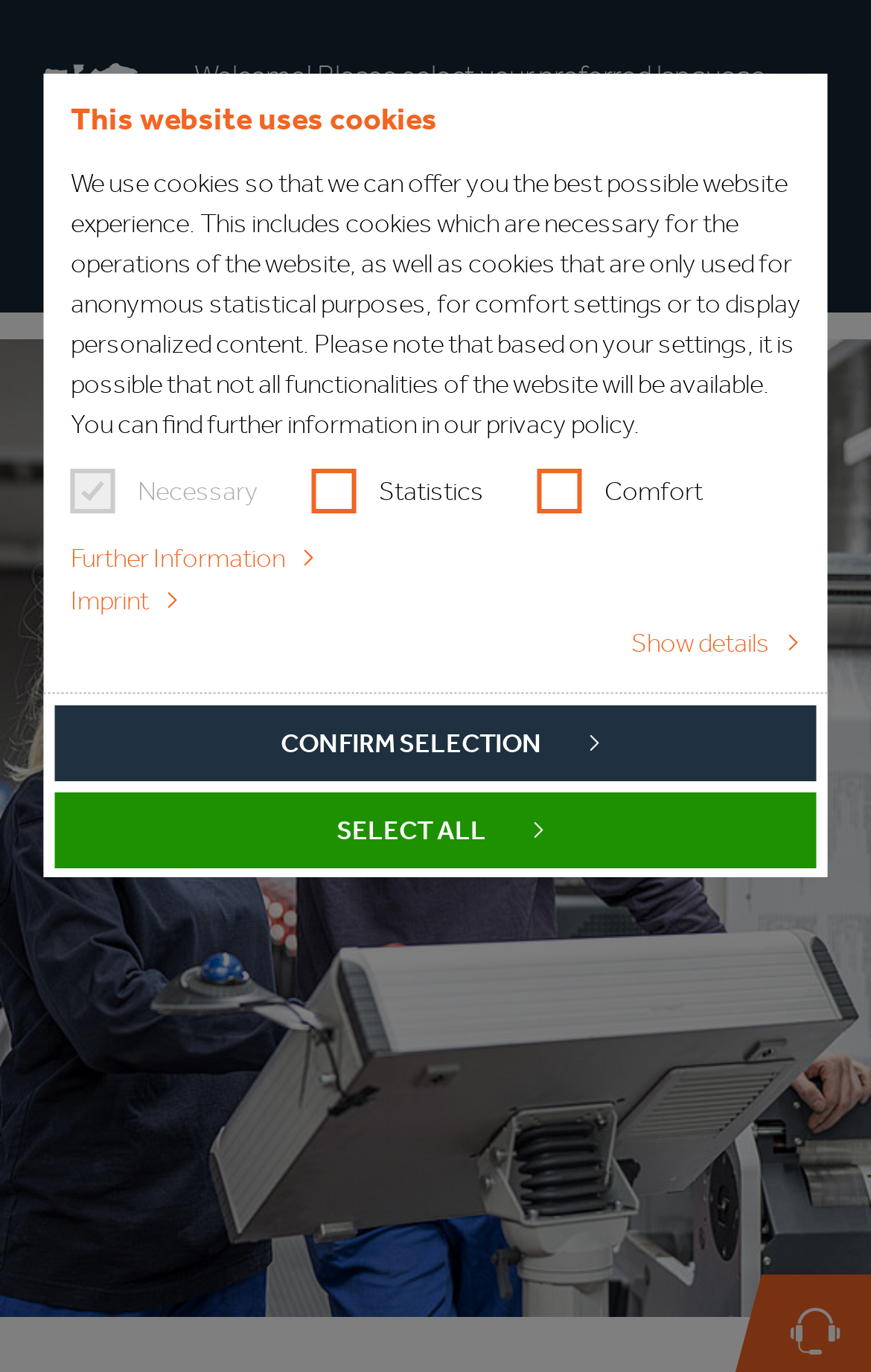Please extract the title of the webpage.

School pupils and students